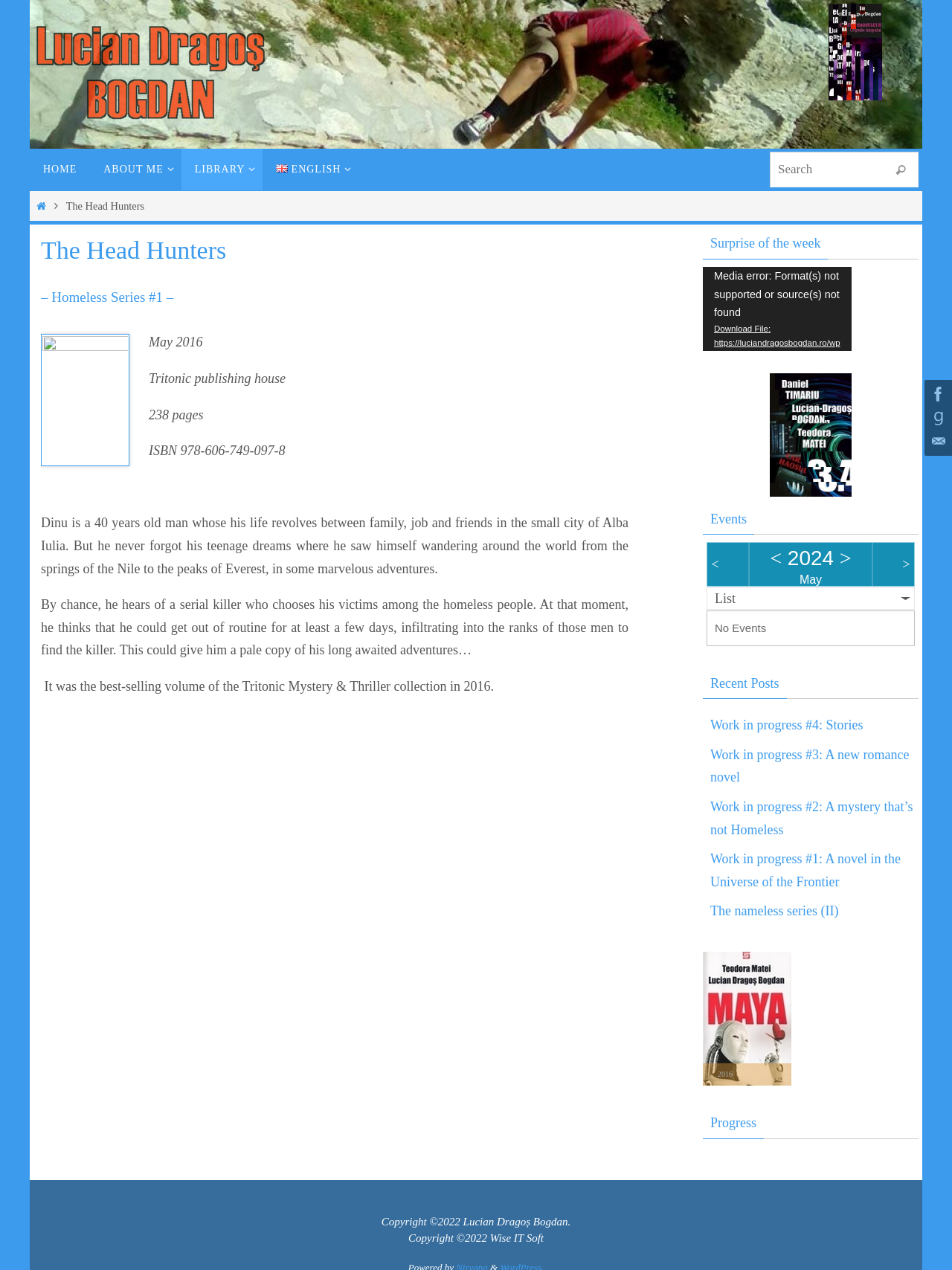What is the theme of the 'Surprise of the week' section?
Provide a comprehensive and detailed answer to the question.

The 'Surprise of the week' section contains a video player, and the text 'Video Player' is displayed above it, suggesting that the theme of this section is a video.